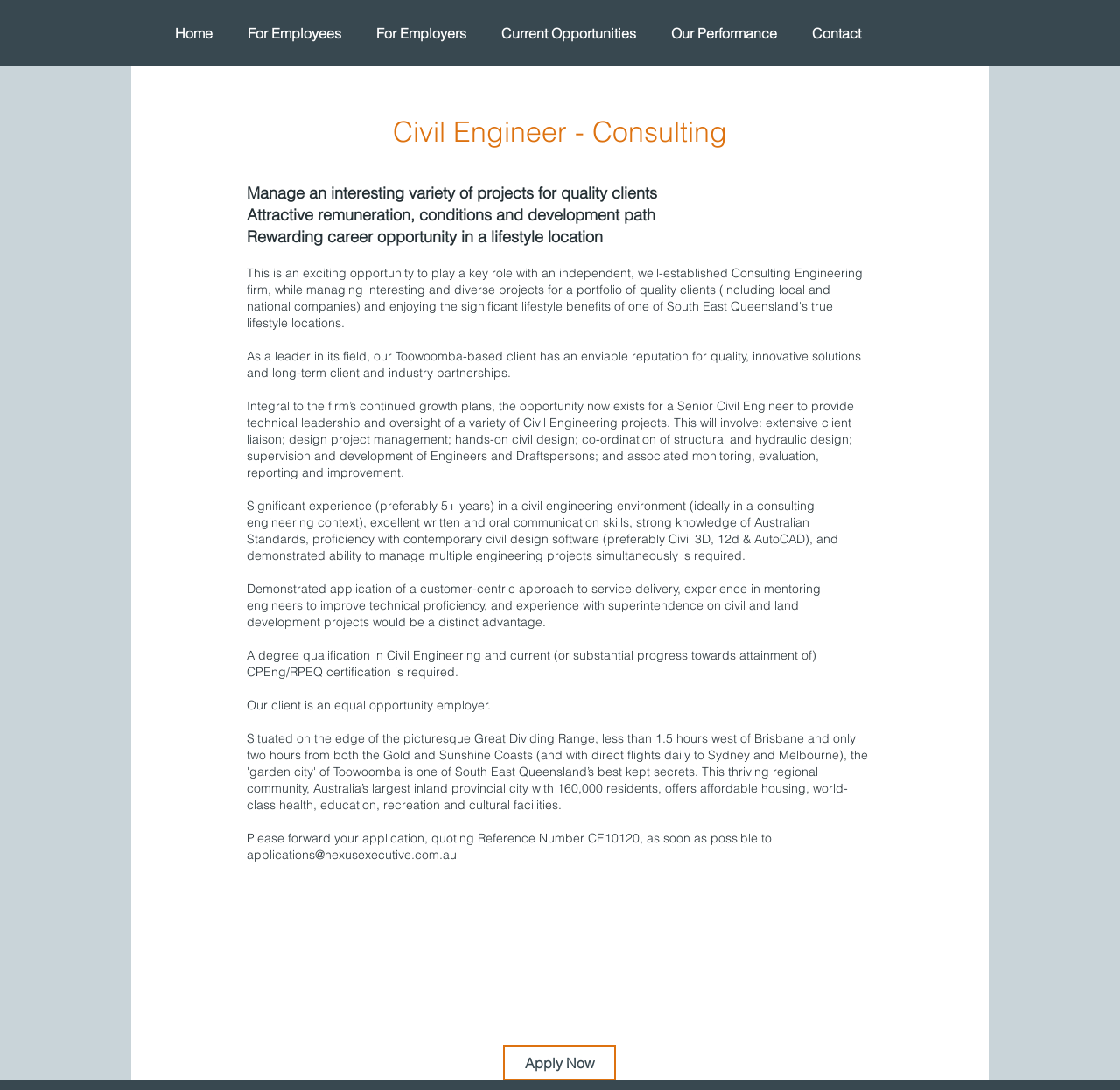Given the element description, predict the bounding box coordinates in the format (top-left x, top-left y, bottom-right x, bottom-right y). Make sure all values are between 0 and 1. Here is the element description: applications@nexusexecutive.com.au

[0.22, 0.777, 0.408, 0.791]